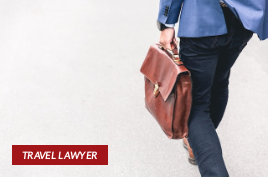Describe the important features and context of the image with as much detail as possible.

The image depicts a professional individual walking confidently, carrying a brown leather briefcase. The person is dressed in formal attire, featuring a tailored blue blazer and dark pants, suggesting a business or legal context. Below the image, there is a prominently placed label reading "TRAVEL LAWYER," indicating the focus of the article related to legal services for travelers. This visual emphasizes the connection between professional legal support and travel-related matters, reflecting a key theme of the accompanying article titled "Why Is Hiring A Lawyer A Crucial Step To Take After An Accident?" which addresses the importance of legal representation in travel scenarios.